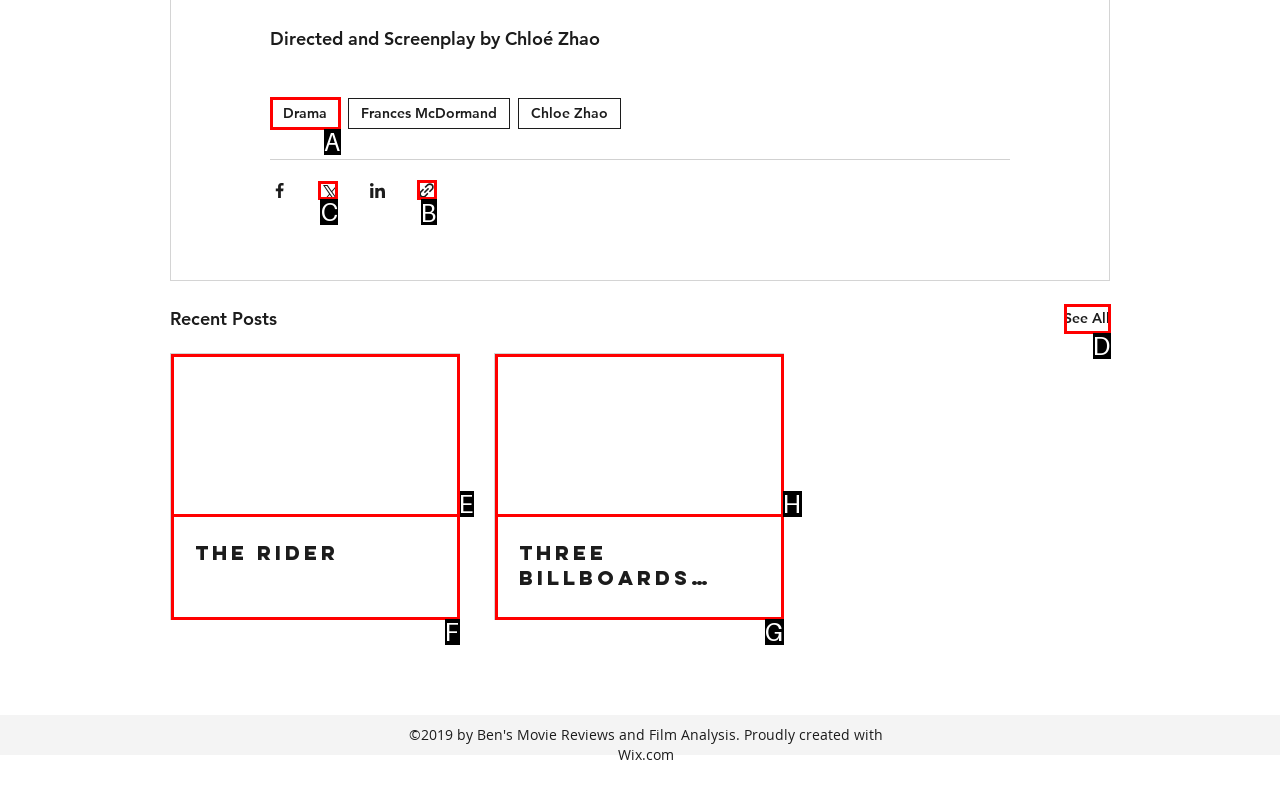Select the appropriate HTML element that needs to be clicked to execute the following task: Share via Twitter. Respond with the letter of the option.

C